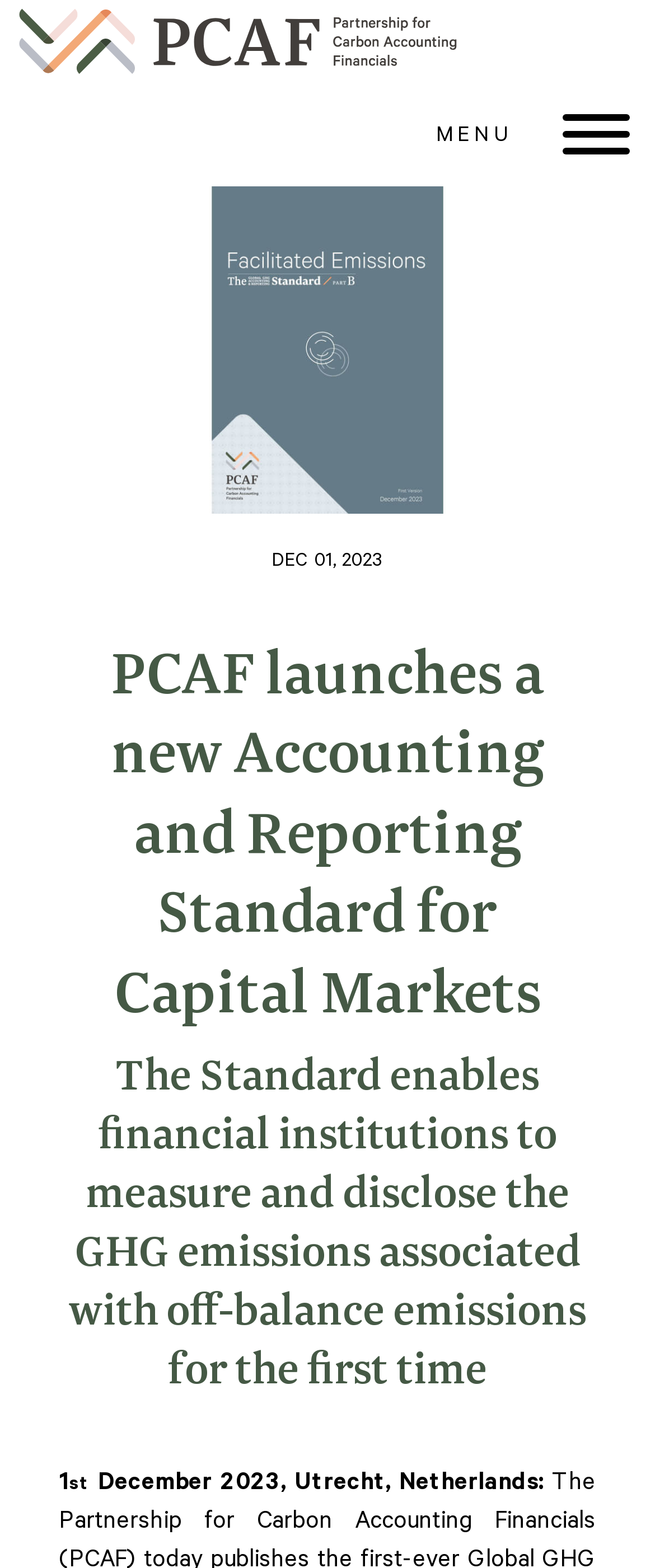Find the bounding box coordinates of the element to click in order to complete the given instruction: "Explore PCAF Europe."

[0.0, 0.746, 0.5, 0.803]